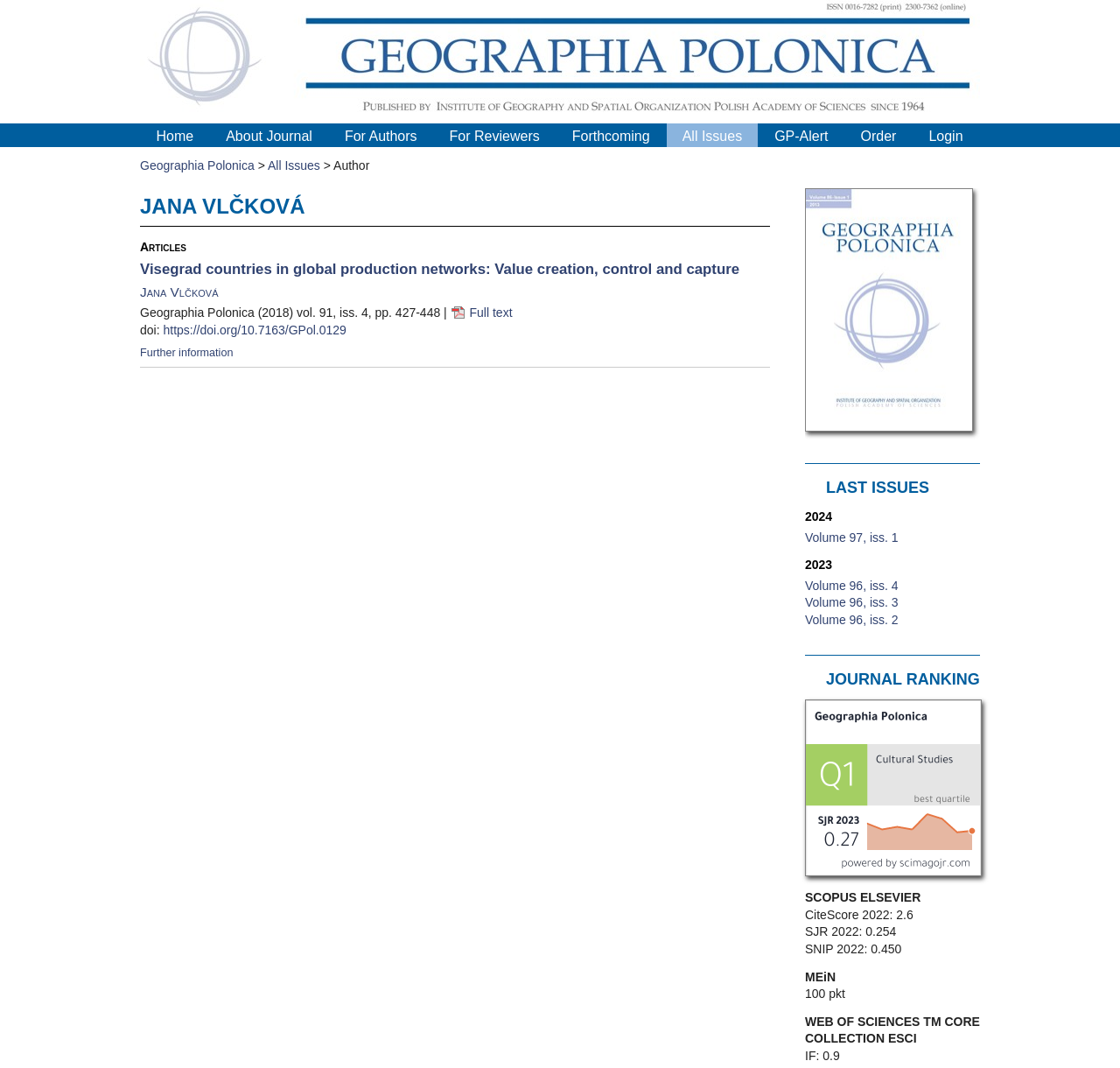Examine the image and give a thorough answer to the following question:
What is the type of the image on the top of the webpage?

I found the answer by looking at the top of the webpage, where there is an image. The image is described as 'header gp', which suggests that it is a header image.